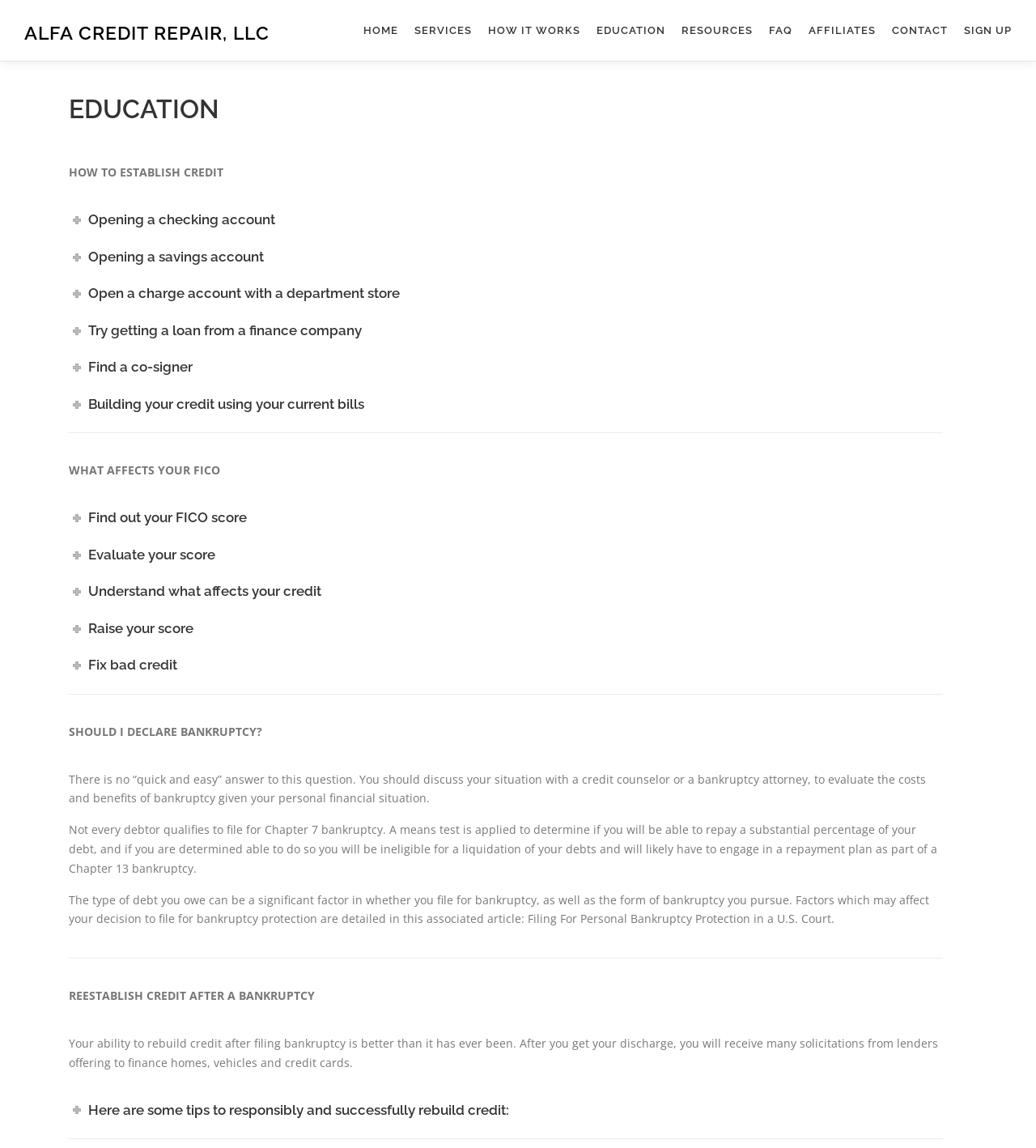Examine the screenshot and answer the question in as much detail as possible: What is the purpose of the 'SHOULD I DECLARE BANKRUPTCY?' section?

The 'SHOULD I DECLARE BANKRUPTCY?' section appears to be discussing the pros and cons of declaring bankruptcy, including the means test and the type of debt owed. It also provides information on rebuilding credit after bankruptcy. Therefore, the purpose of this section is to educate users on their bankruptcy options.